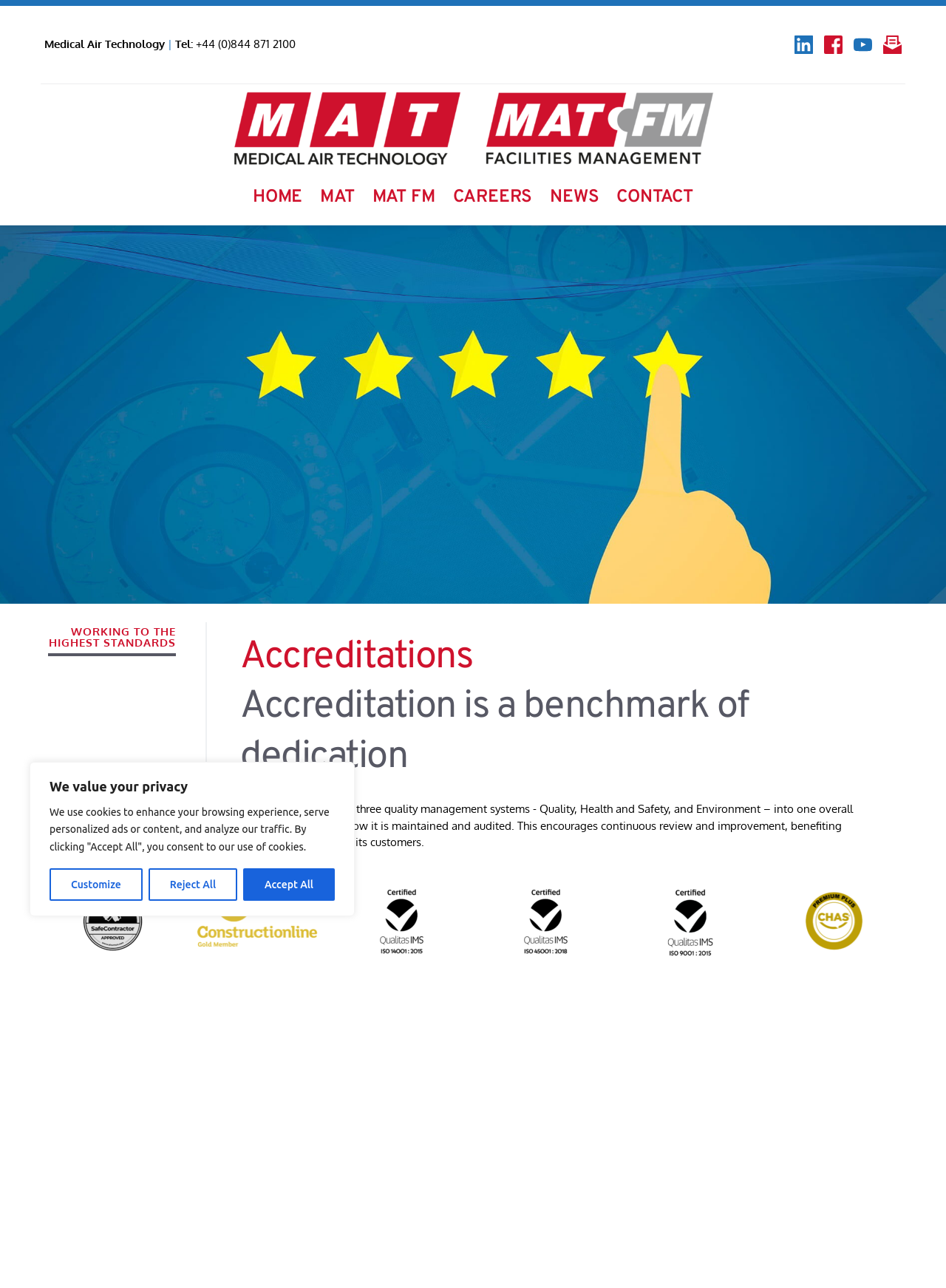Identify the bounding box coordinates of the region I need to click to complete this instruction: "Click the 'Constructionline logo' image".

[0.207, 0.687, 0.337, 0.737]